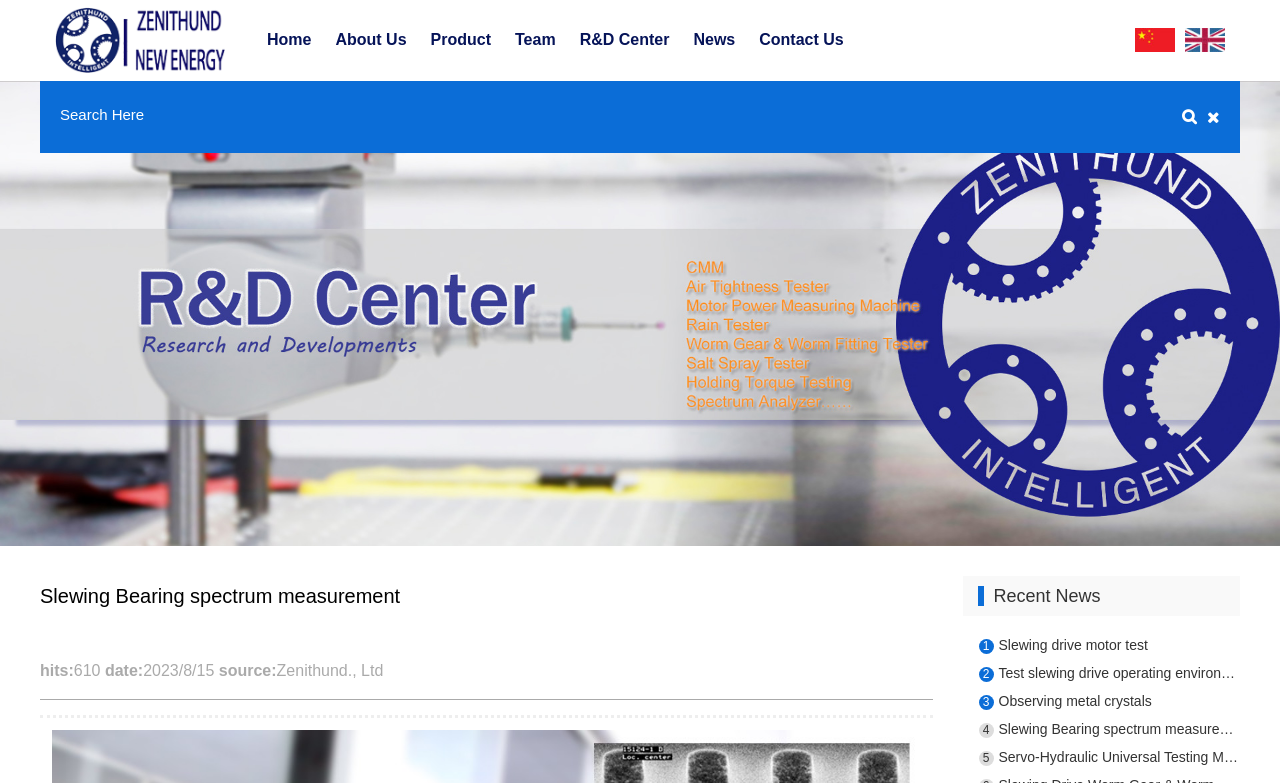Based on the element description "2Test slewing drive operating environment", predict the bounding box coordinates of the UI element.

[0.764, 0.841, 0.968, 0.877]